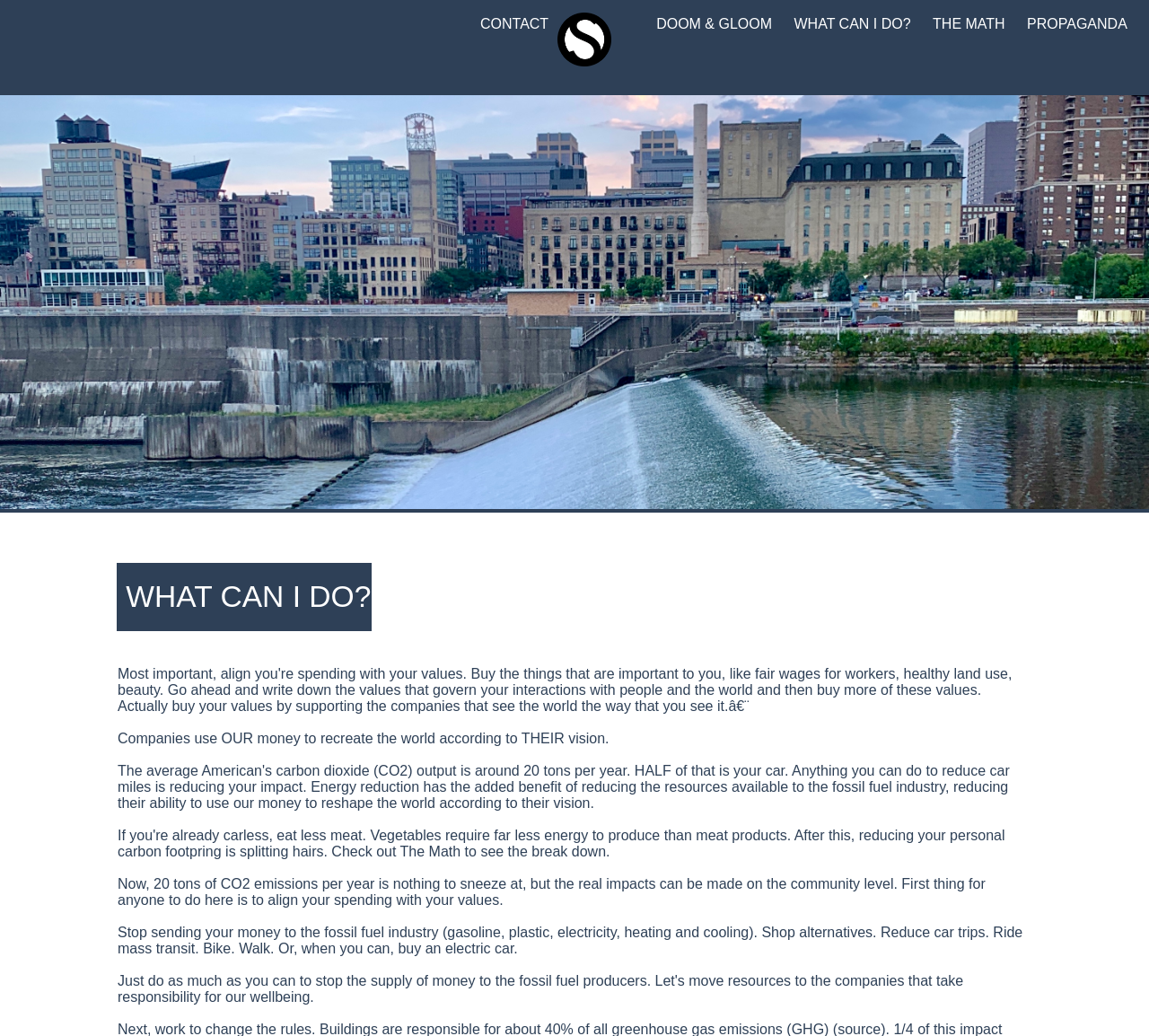Please identify the primary heading on the webpage and return its text.

 WHAT CAN I DO?